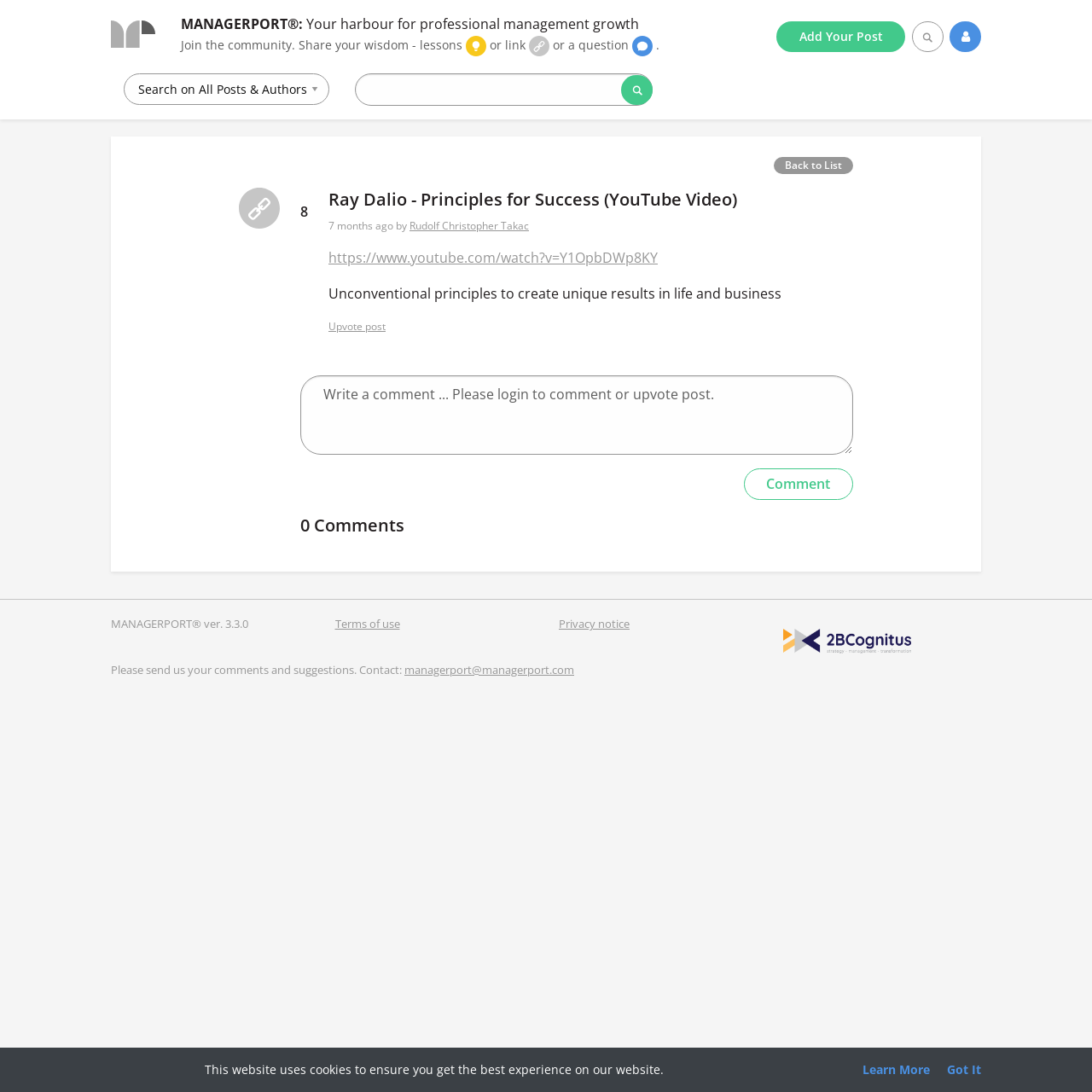Given the description "Rudolf Christopher Takac", determine the bounding box of the corresponding UI element.

[0.375, 0.2, 0.484, 0.214]